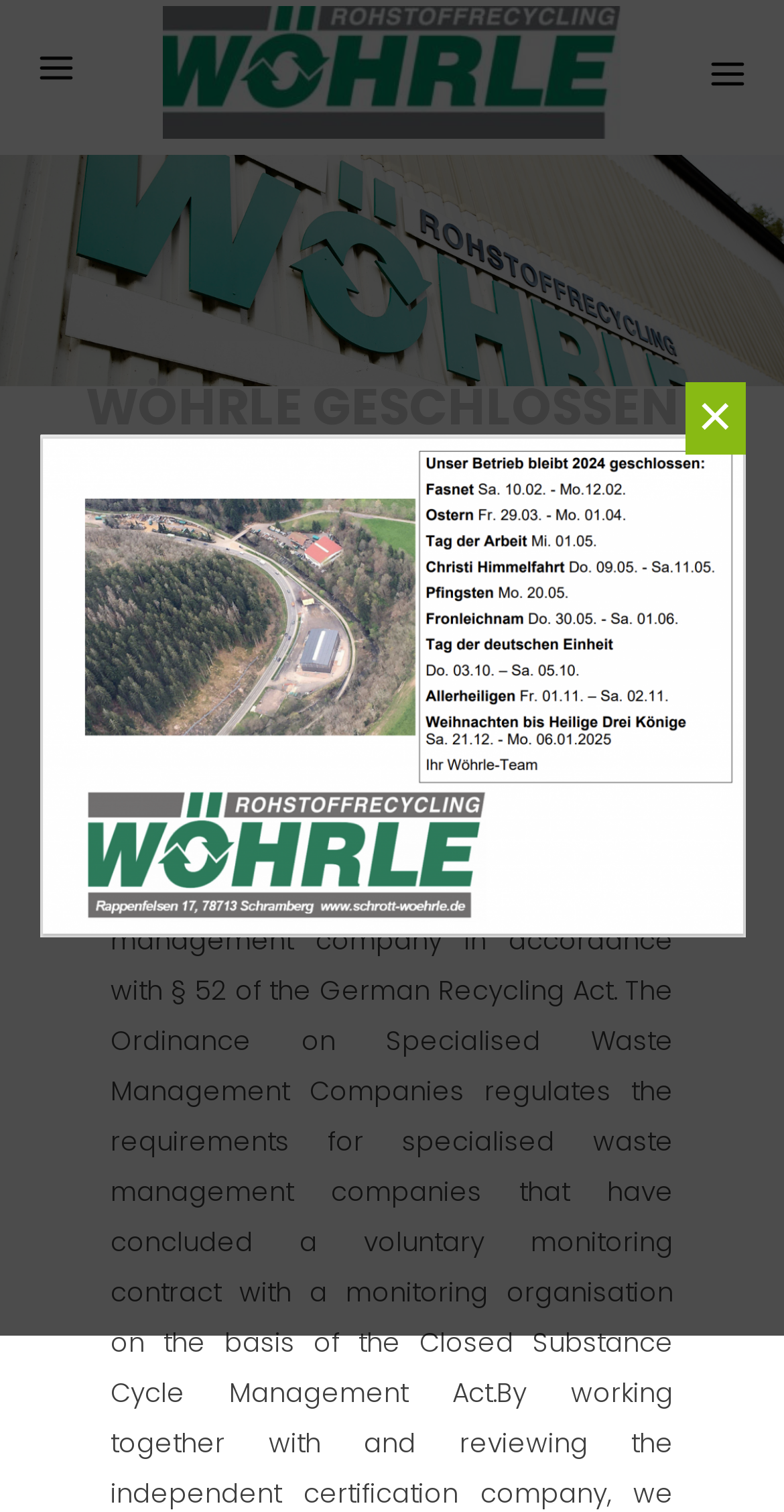What is the main category of the webpage?
Answer the question with just one word or phrase using the image.

Press